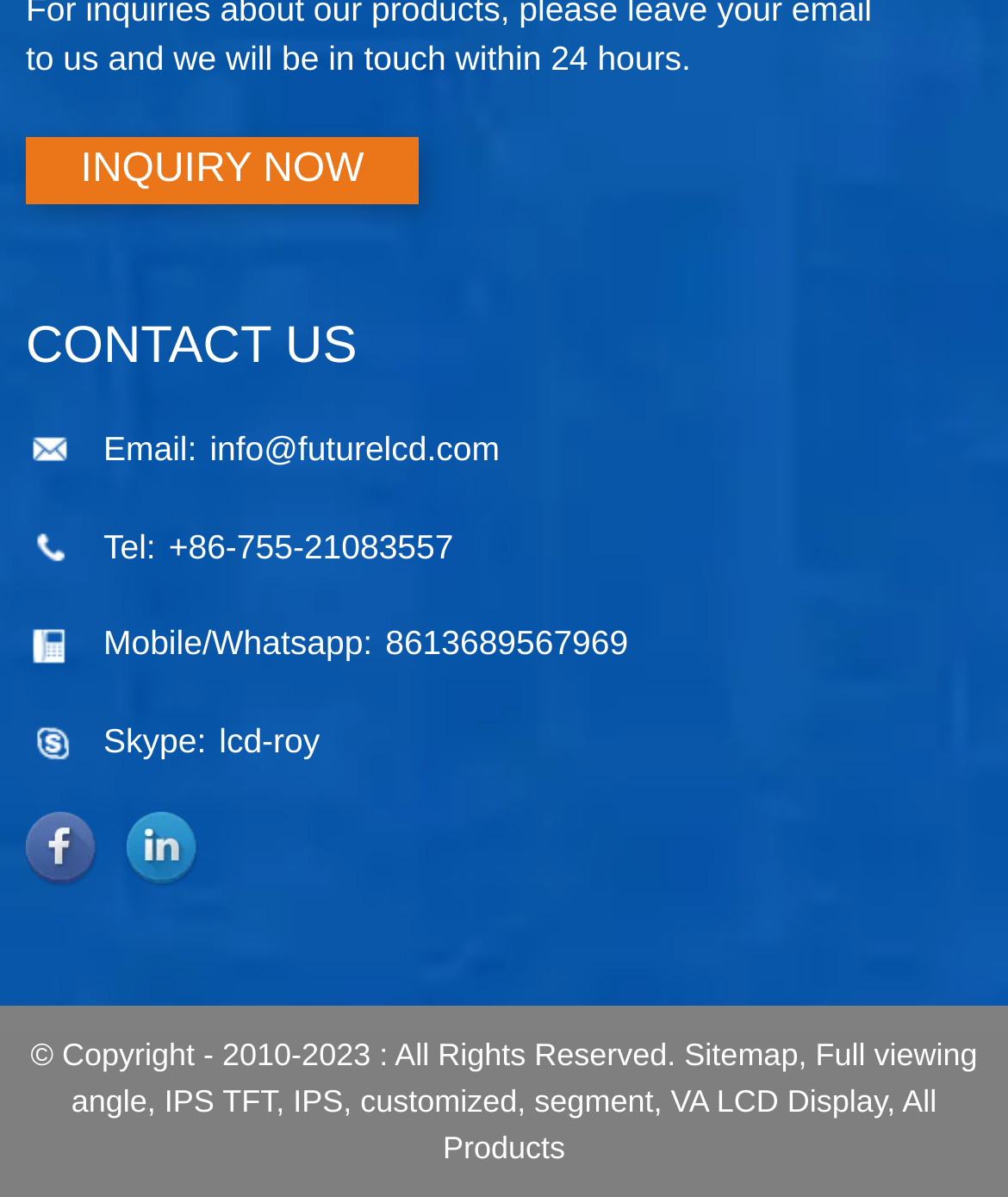Consider the image and give a detailed and elaborate answer to the question: 
What is the company's mobile number?

The company's mobile number can be found in the 'CONTACT US' section, which is a heading element. Below this heading, there is a static text element with the text 'Mobile/Whatsapp:', followed by another static text element with the mobile number '8613689567969'.